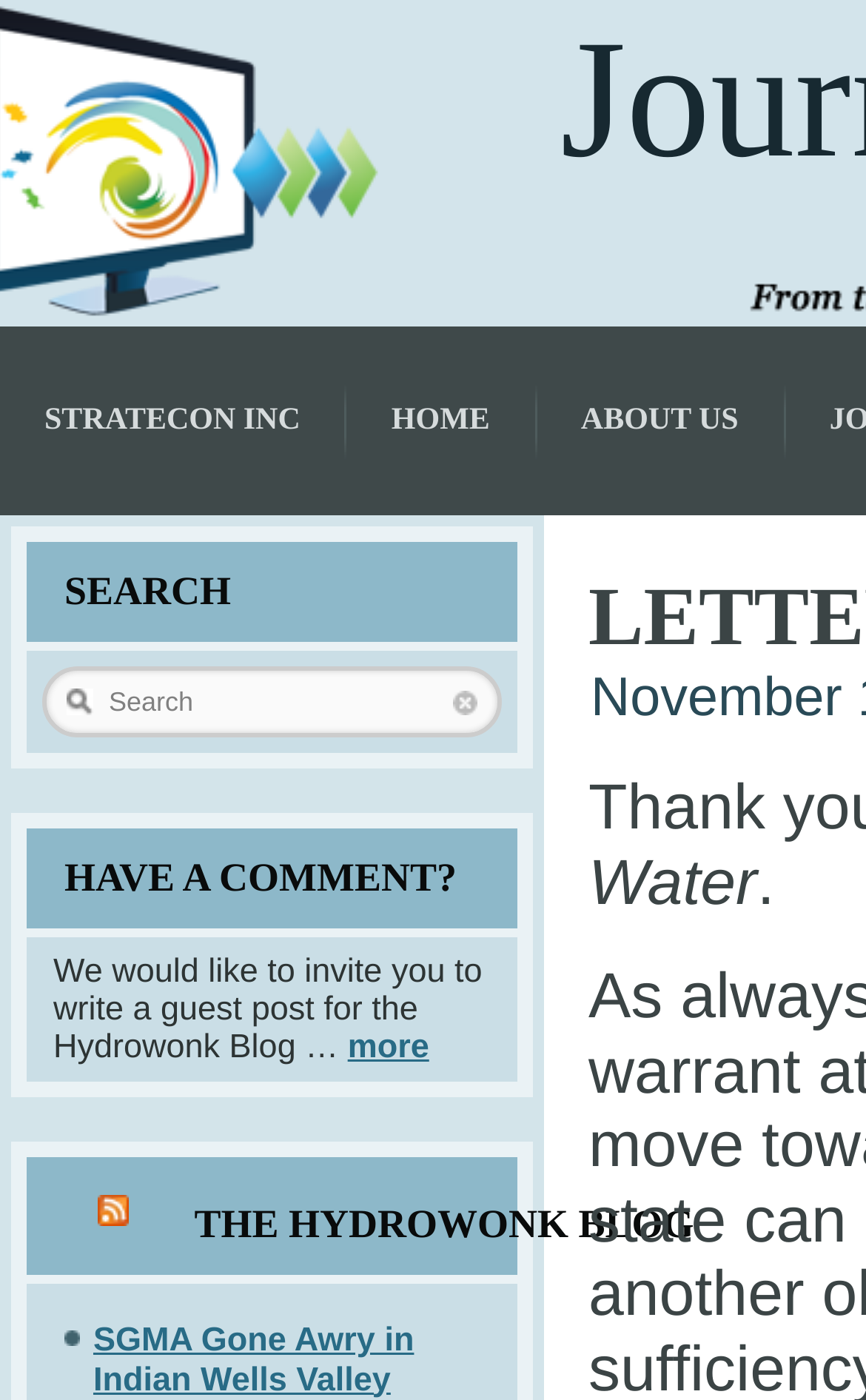Can you find the bounding box coordinates for the UI element given this description: "The Hydrowonk Blog"? Provide the coordinates as four float numbers between 0 and 1: [left, top, right, bottom].

[0.224, 0.858, 0.801, 0.89]